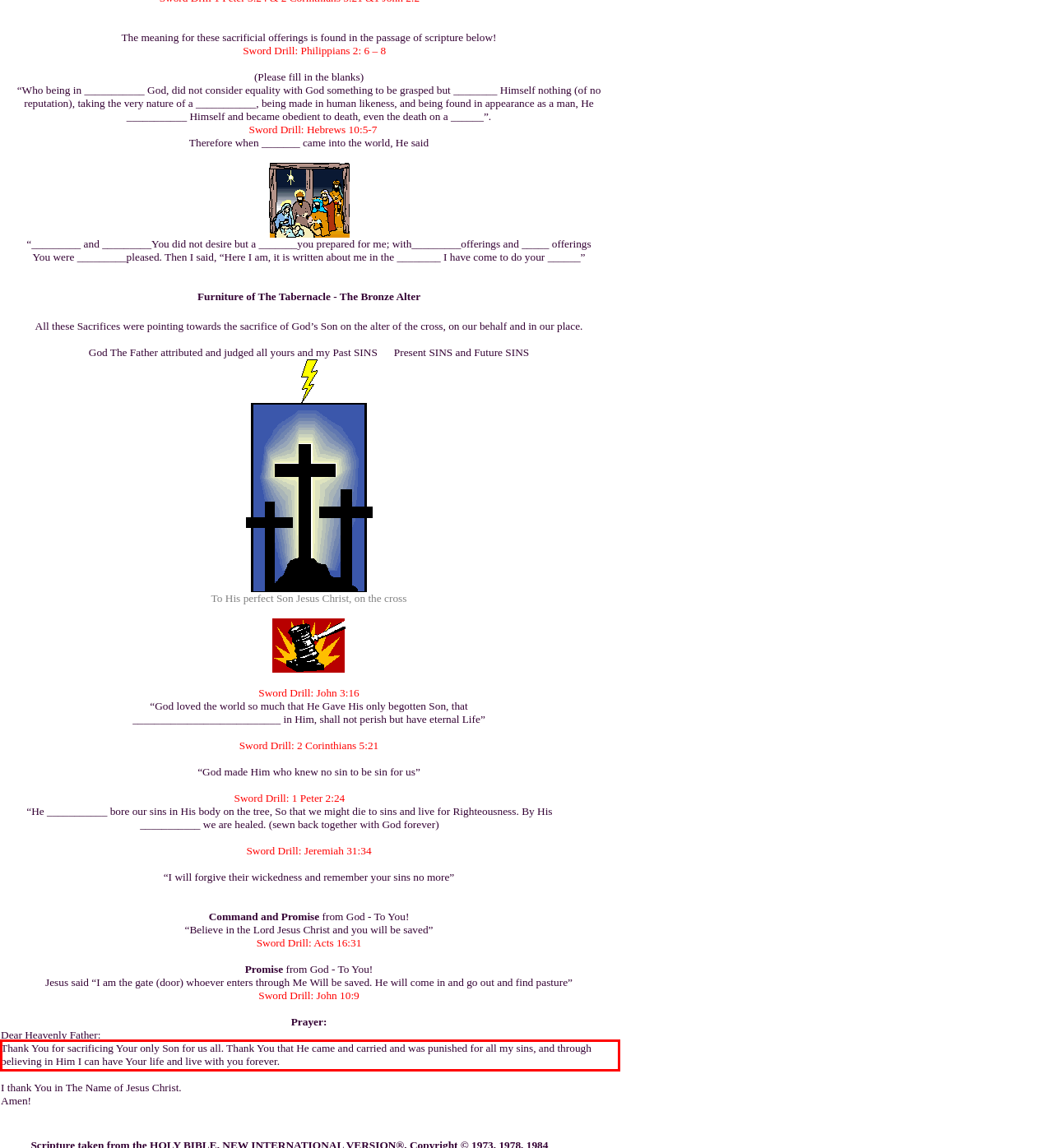From the provided screenshot, extract the text content that is enclosed within the red bounding box.

Thank You for sacrificing Your only Son for us all. Thank You that He came and carried and was punished for all my sins, and through believing in Him I can have Your life and live with you forever.